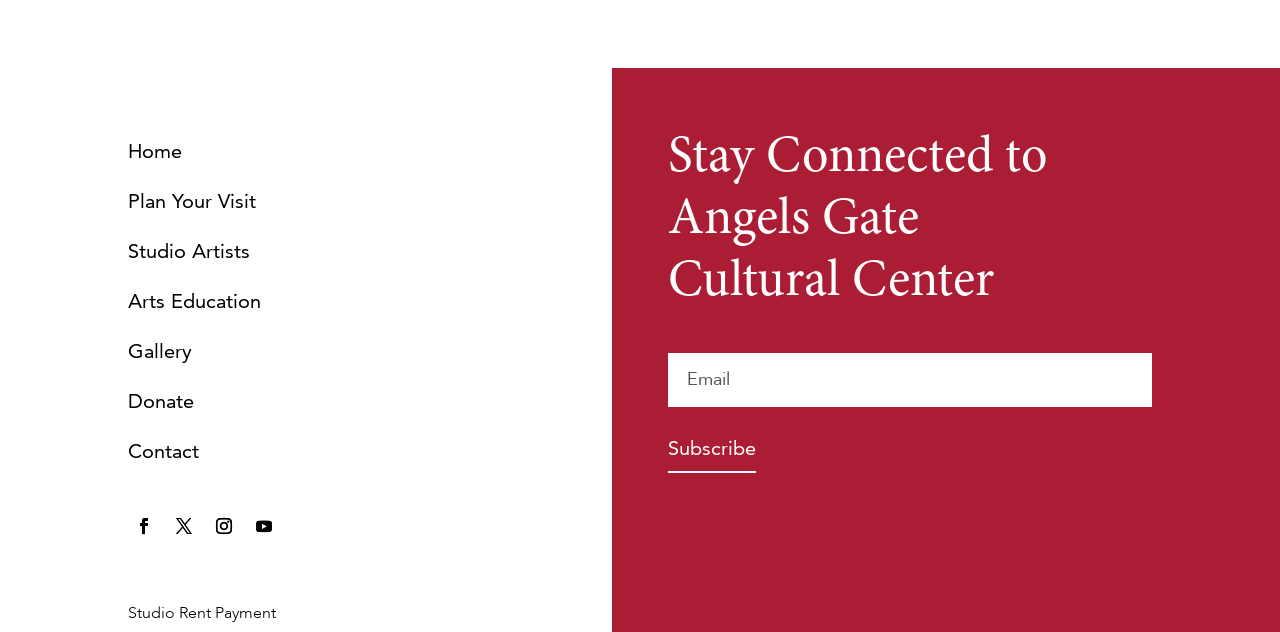Provide a brief response to the question below using one word or phrase:
What is the first button on the top left?

Home